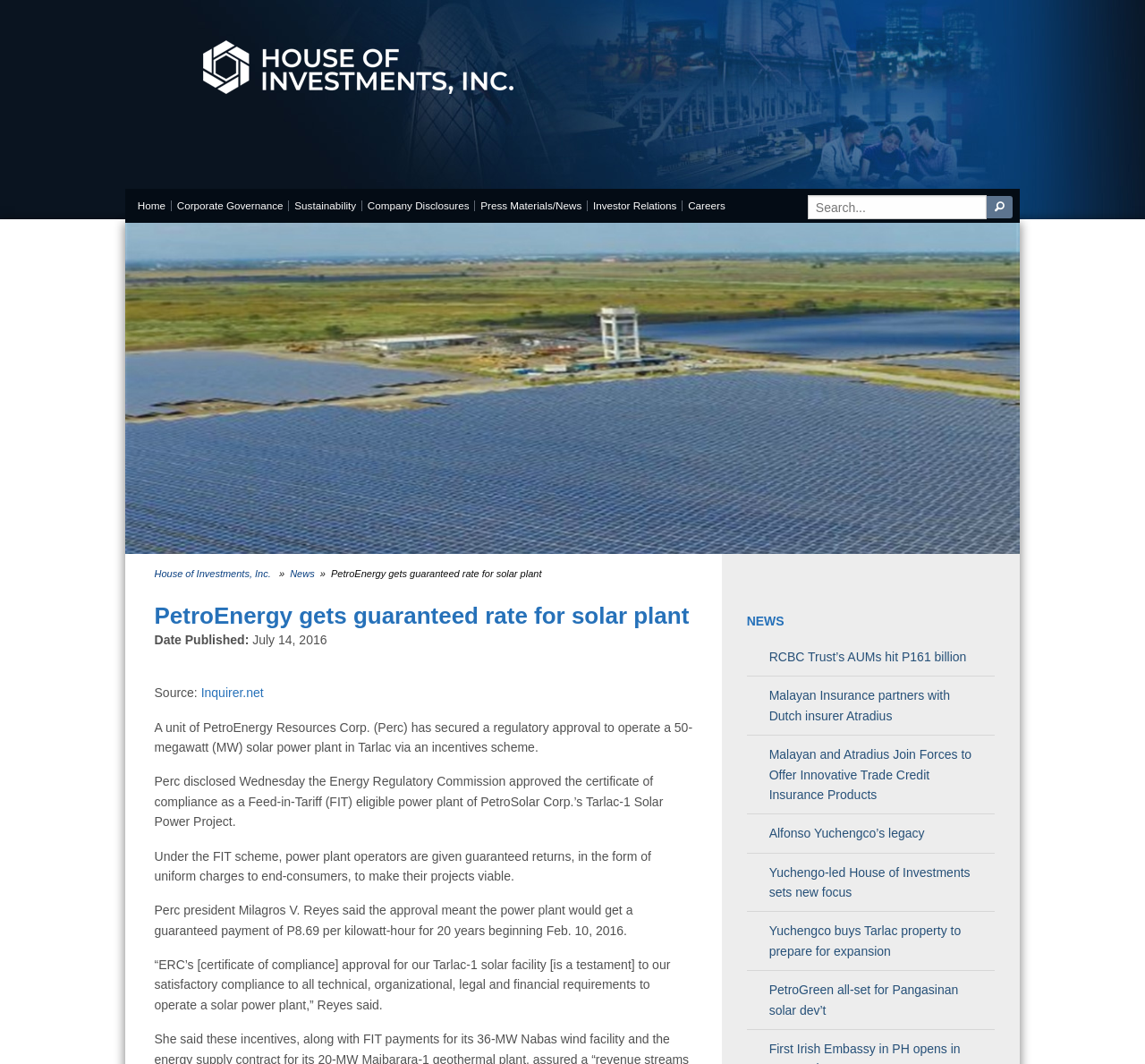What is the guaranteed payment per kilowatt-hour for 20 years?
Give a one-word or short-phrase answer derived from the screenshot.

P8.69